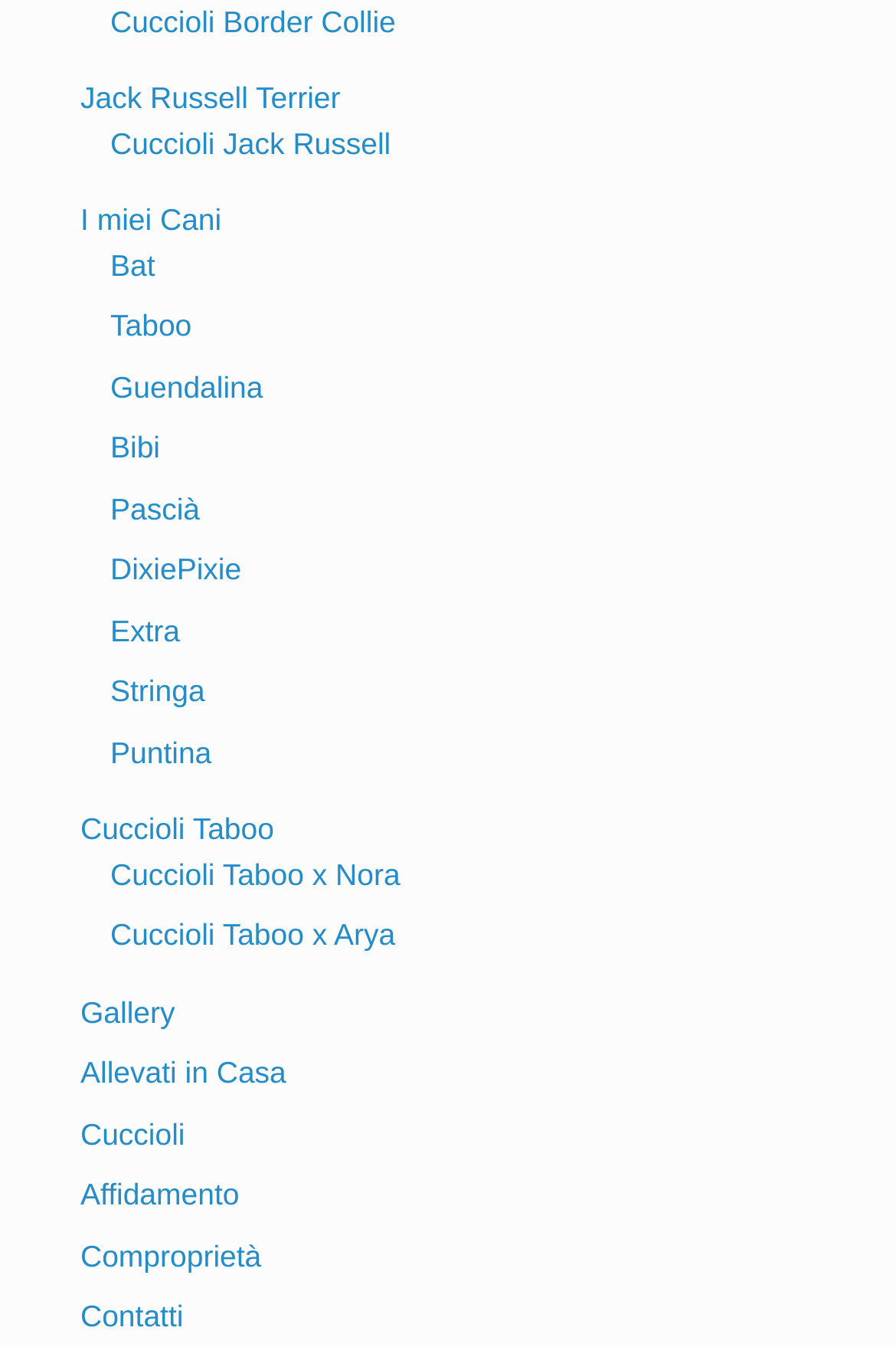Determine the bounding box coordinates of the area to click in order to meet this instruction: "go to Gallery".

[0.09, 0.738, 0.195, 0.764]